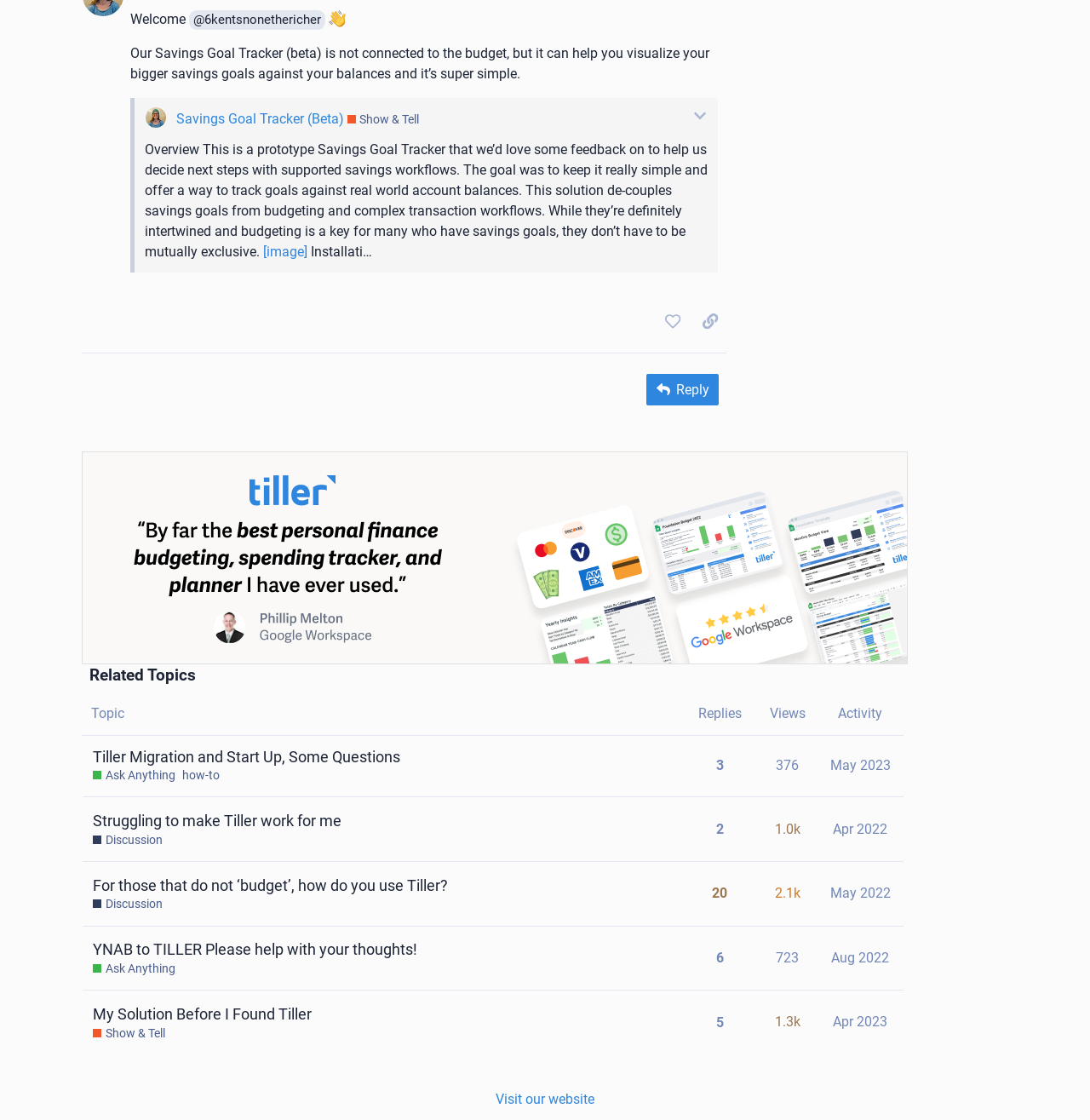Please specify the bounding box coordinates of the clickable region to carry out the following instruction: "Click the 'Try Tiller Free' button". The coordinates should be four float numbers between 0 and 1, in the format [left, top, right, bottom].

[0.075, 0.49, 0.833, 0.505]